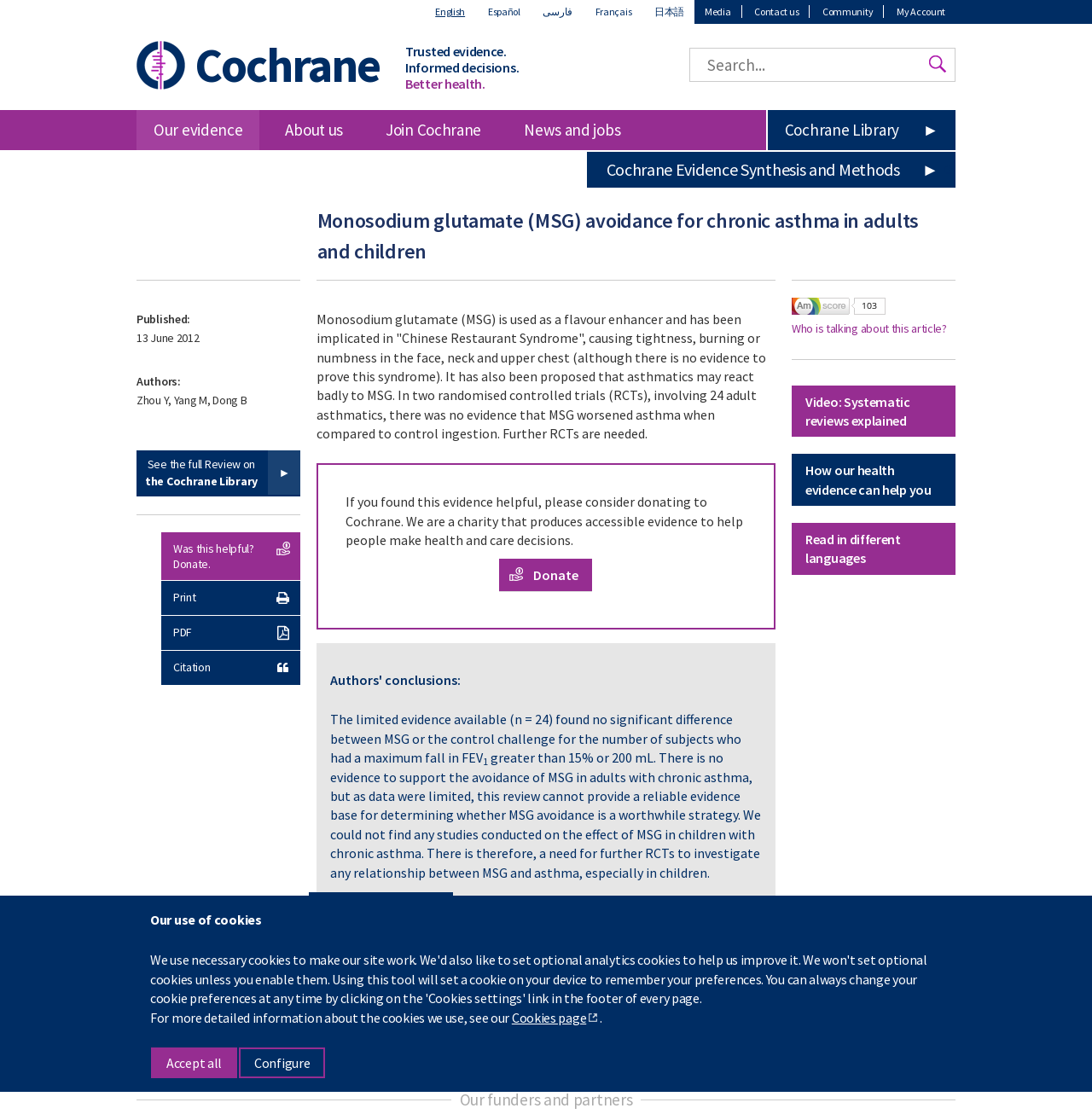What is the date of publication of the review? From the image, respond with a single word or brief phrase.

13 June 2012